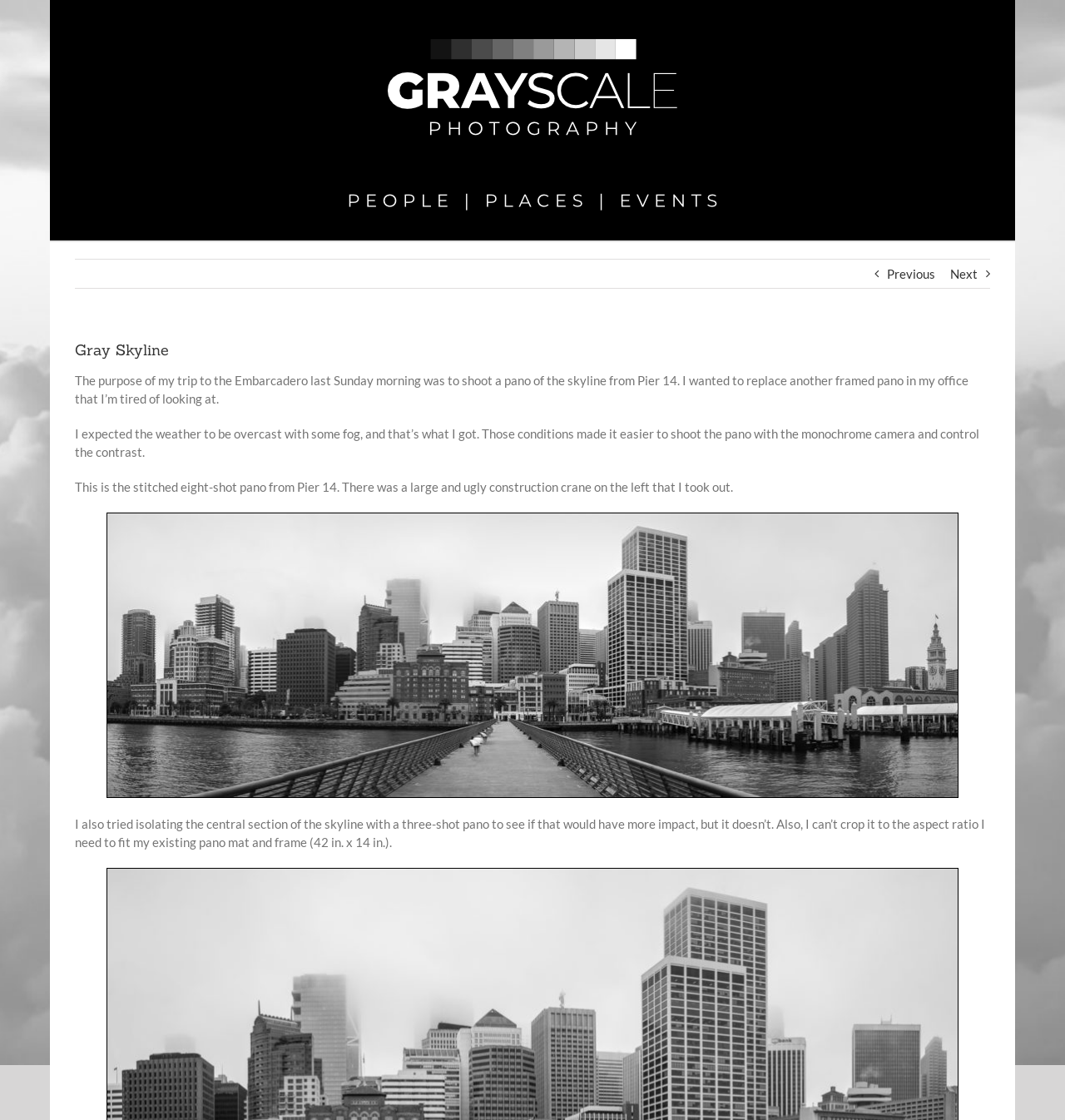Using the details from the image, please elaborate on the following question: What was removed from the left side of the pano?

The photographer removed a large and ugly construction crane from the left side of the pano, as mentioned in the third paragraph of the webpage.